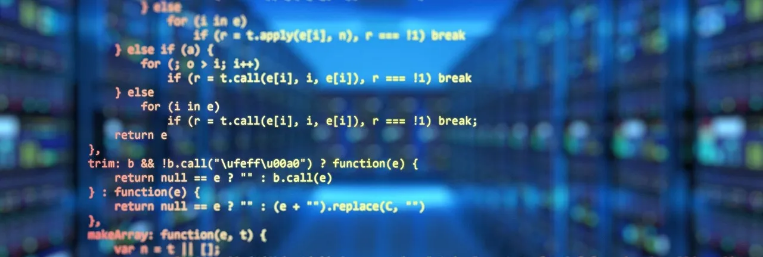Respond to the question below with a single word or phrase: What is the significance of effective coding in this environment?

Managing and optimizing digital repositories